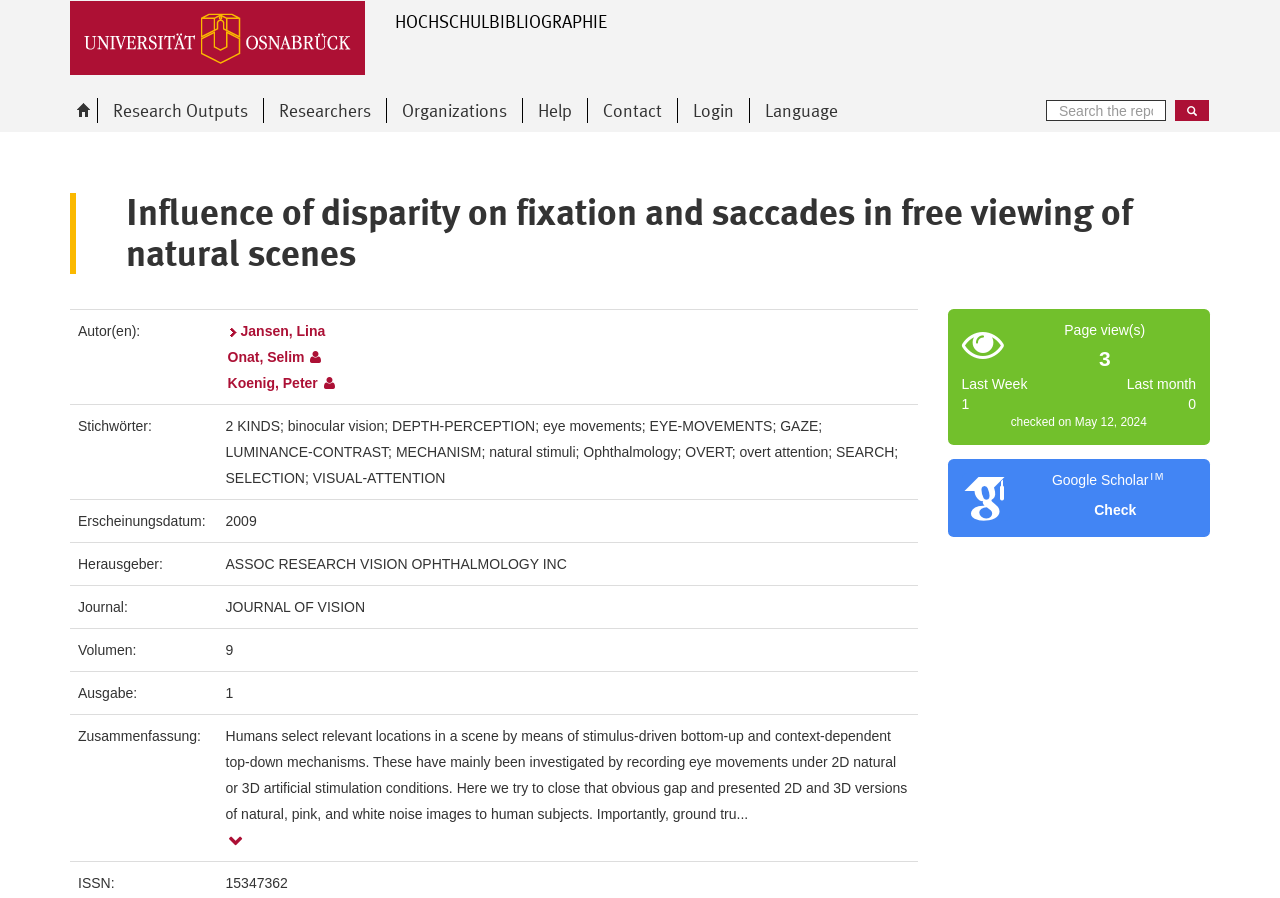Please specify the bounding box coordinates of the element that should be clicked to execute the given instruction: 'Click the Uni-Osnabrueck logo'. Ensure the coordinates are four float numbers between 0 and 1, expressed as [left, top, right, bottom].

[0.055, 0.001, 0.285, 0.084]